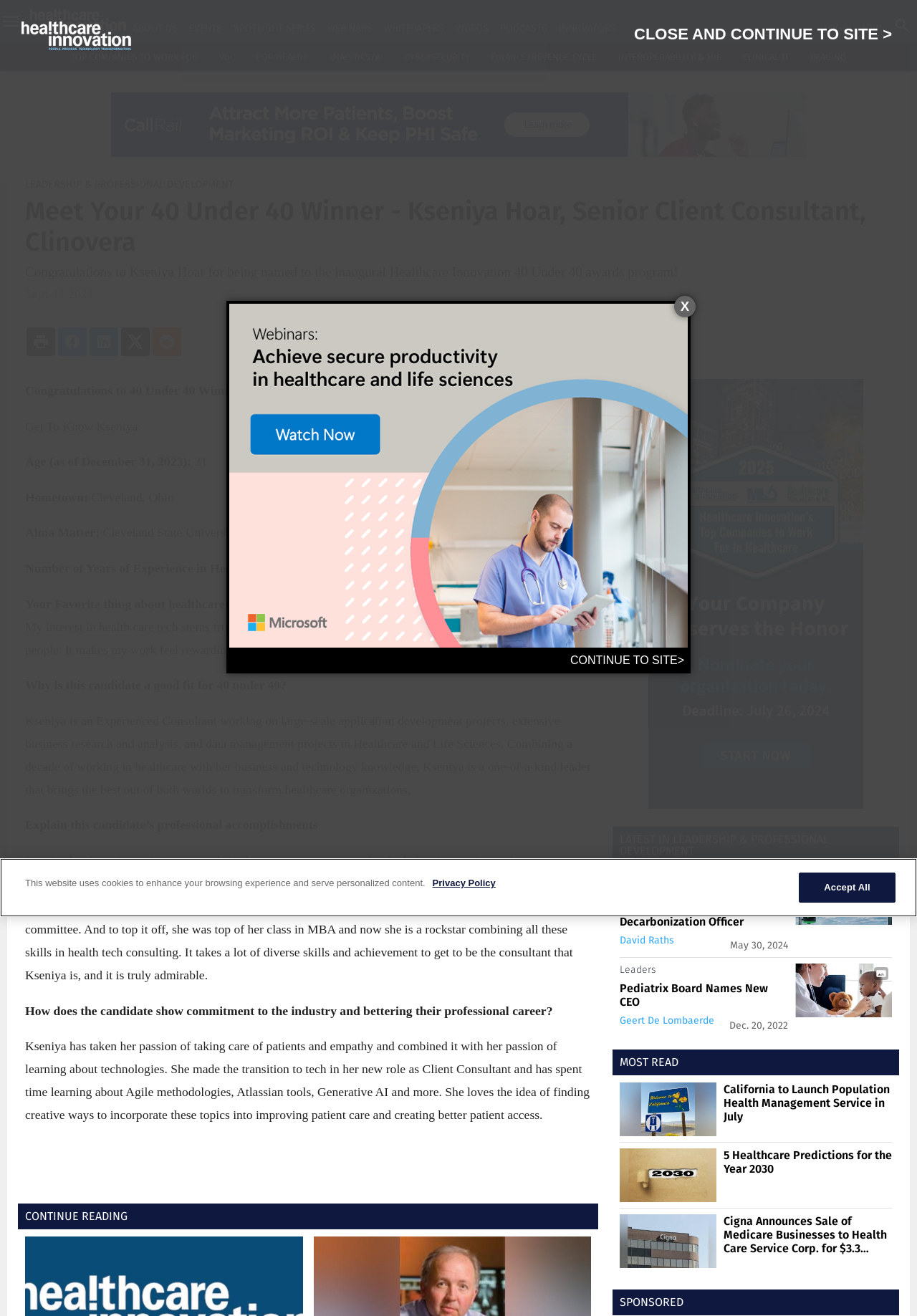Bounding box coordinates are given in the format (top-left x, top-left y, bottom-right x, bottom-right y). All values should be floating point numbers between 0 and 1. Provide the bounding box coordinate for the UI element described as: Population Health

[0.0, 0.129, 0.025, 0.148]